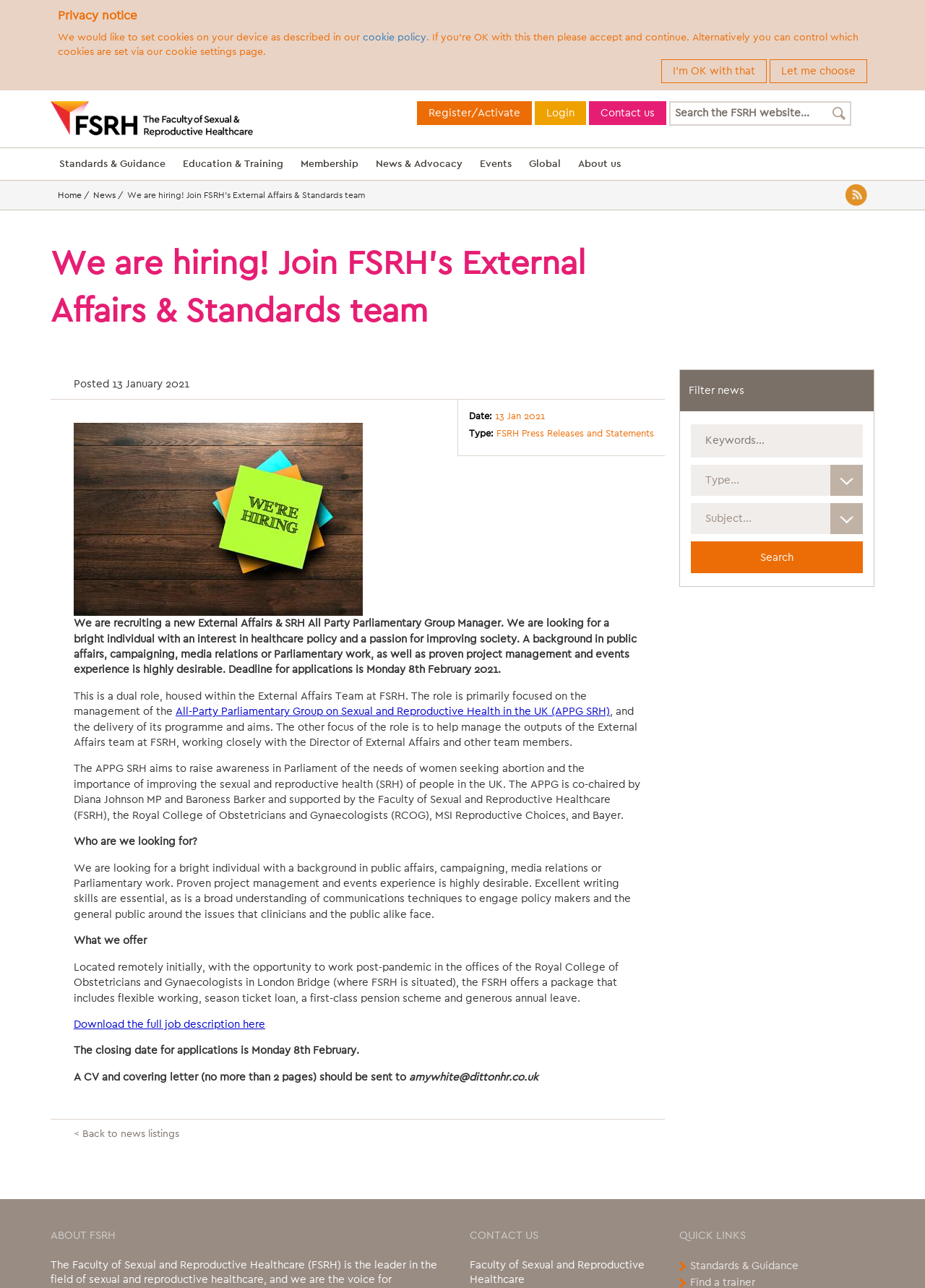Please provide the main heading of the webpage content.

We are hiring! Join FSRH's External Affairs & Standards team